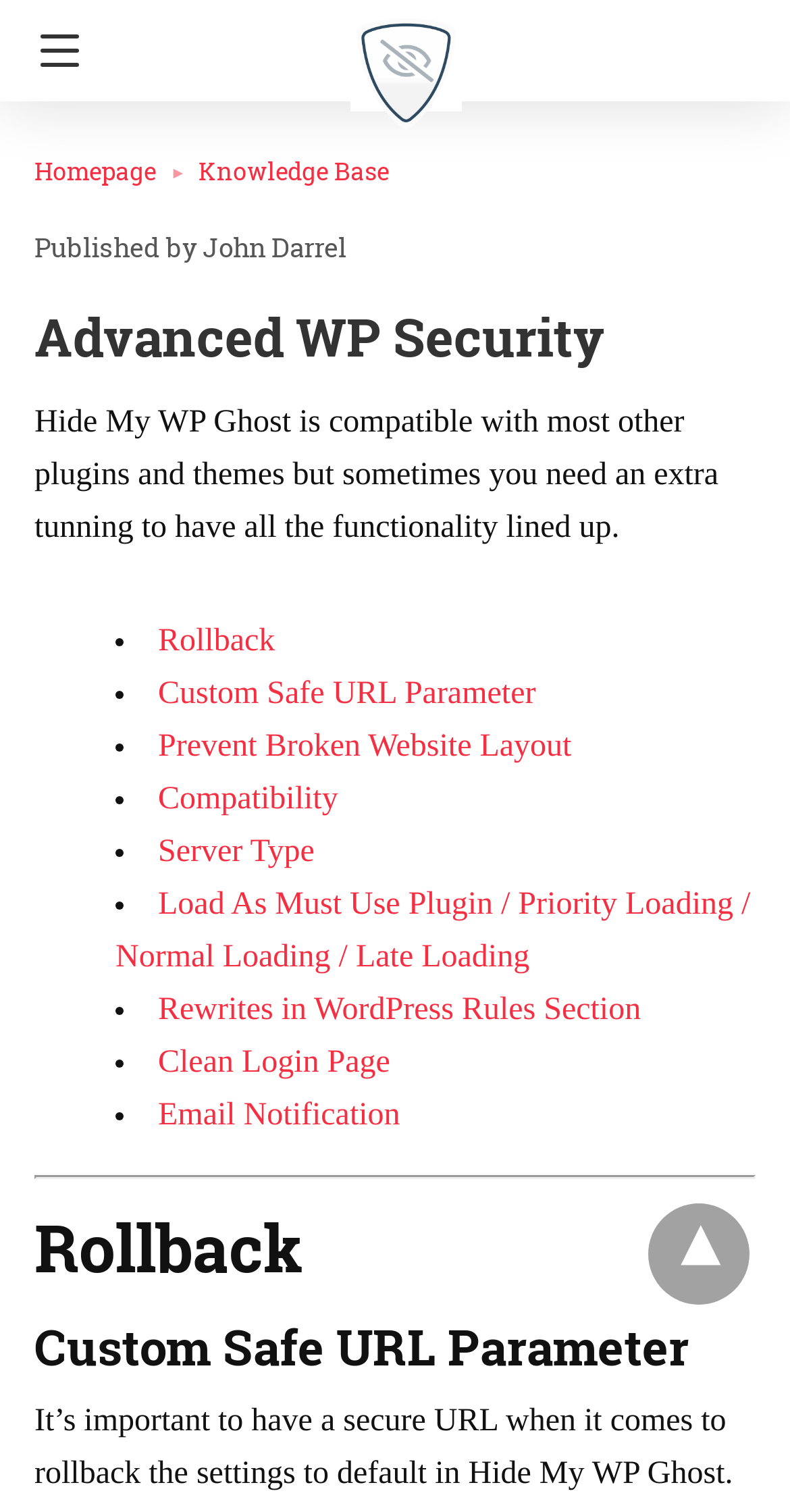Answer this question using a single word or a brief phrase:
What is the purpose of the 'Custom Safe URL Parameter' feature?

To have a secure URL